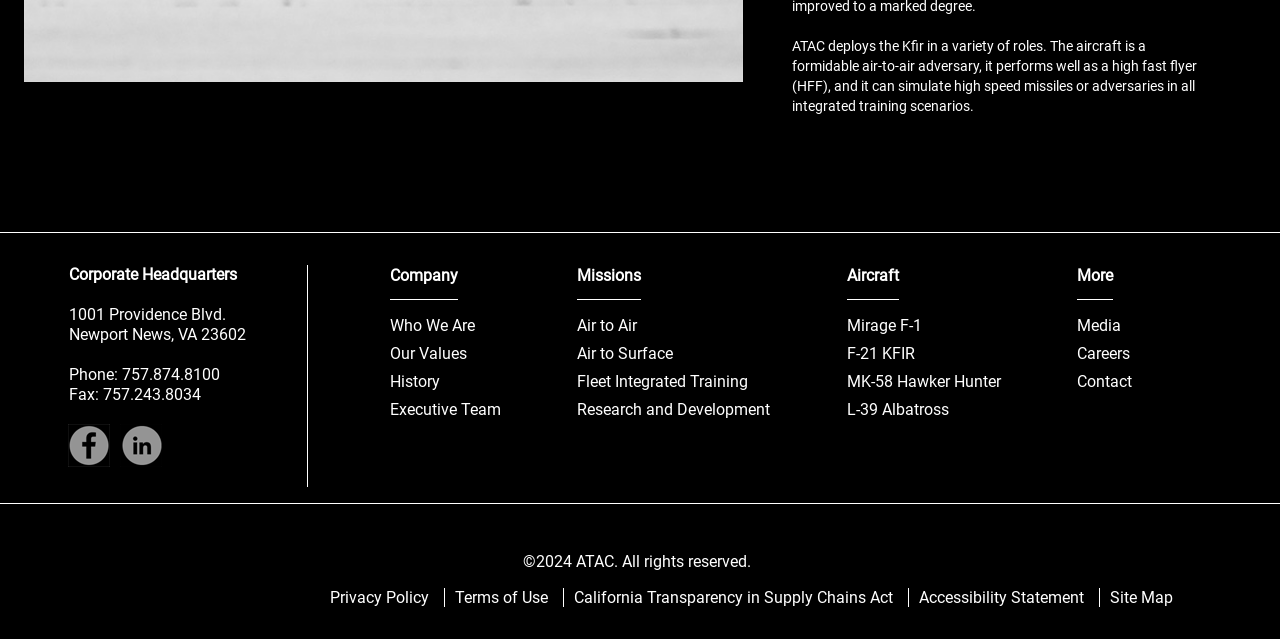What are the main categories of missions that ATAC provides?
Craft a detailed and extensive response to the question.

I found the main categories of missions that ATAC provides by looking at the 'Missions' section, which is located on the right side of the webpage. The section lists four categories of missions: 'Air to Air', 'Air to Surface', 'Fleet Integrated Training', and 'Research and Development'.